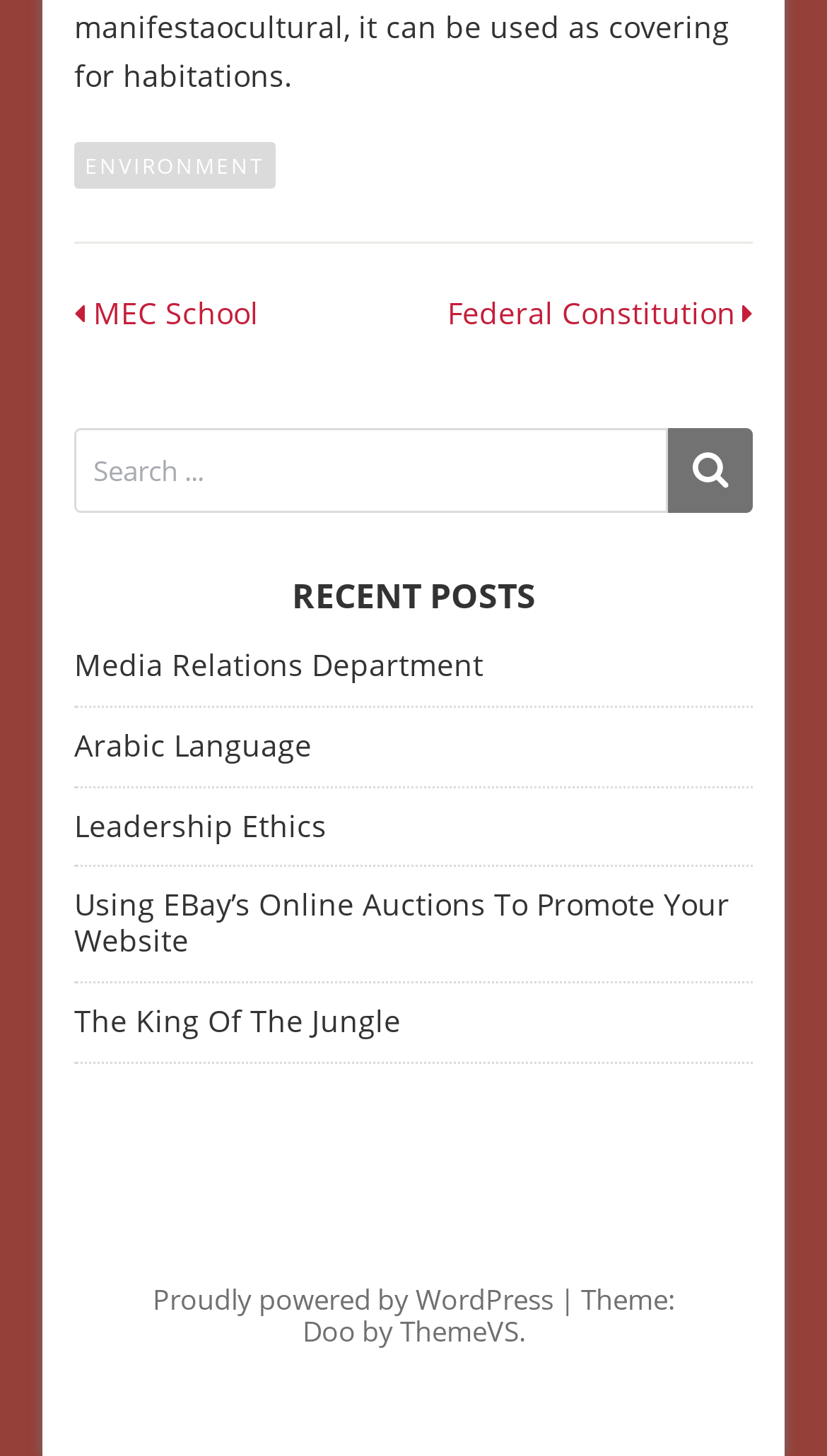Pinpoint the bounding box coordinates of the area that must be clicked to complete this instruction: "Read about Federal Constitution".

[0.541, 0.204, 0.89, 0.228]